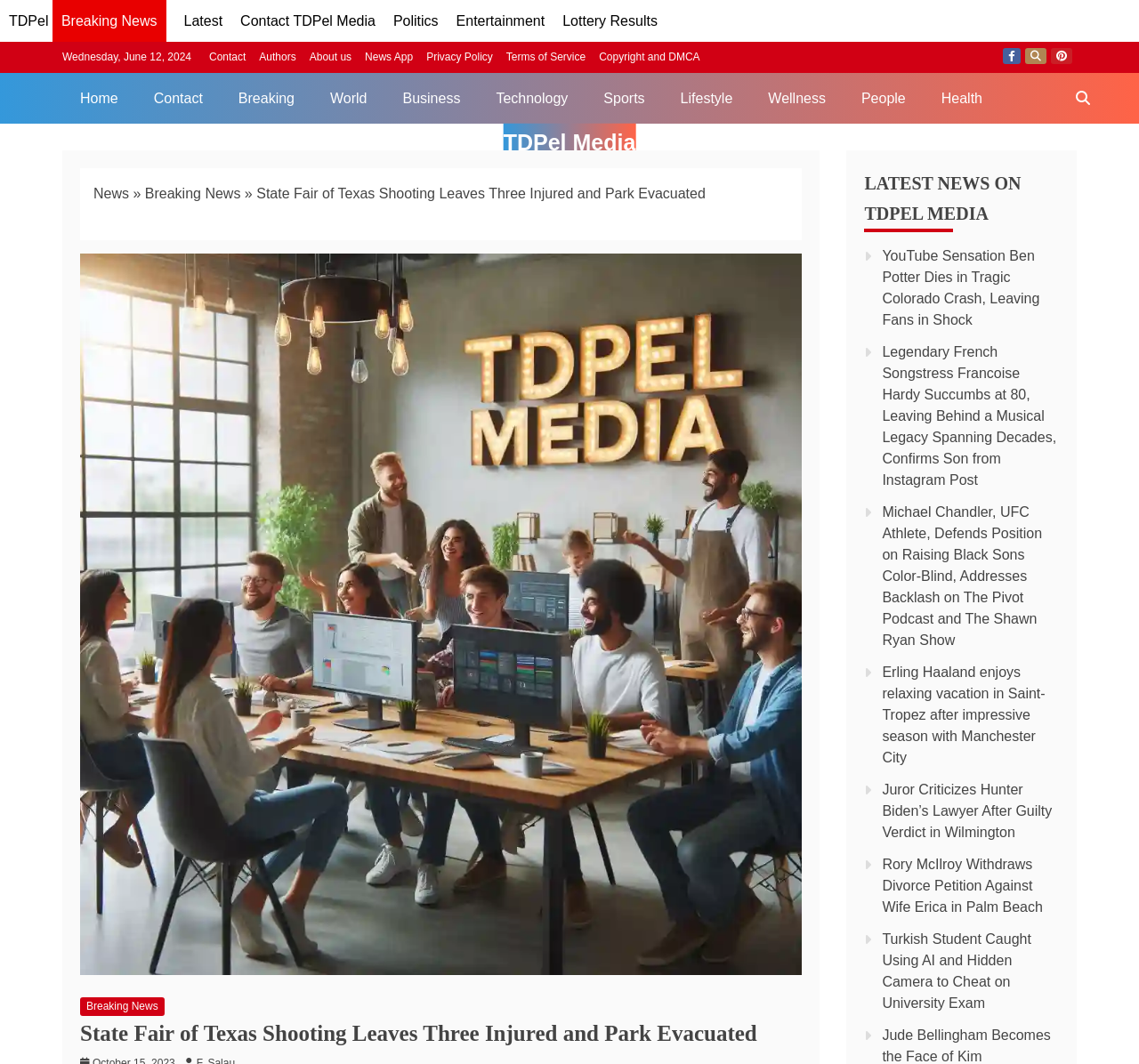Refer to the image and provide an in-depth answer to the question:
What is the category of the news article with the title 'YouTube Sensation Ben Potter Dies in Tragic Colorado Crash, Leaving Fans in Shock'?

I found the category by looking at the heading element with the text 'LATEST NEWS ON TDPEL MEDIA' which has a bounding box coordinate of [0.759, 0.158, 0.93, 0.218]. This heading is above the news article with the title 'YouTube Sensation Ben Potter Dies in Tragic Colorado Crash, Leaving Fans in Shock', so it is likely to be the category of this news article.